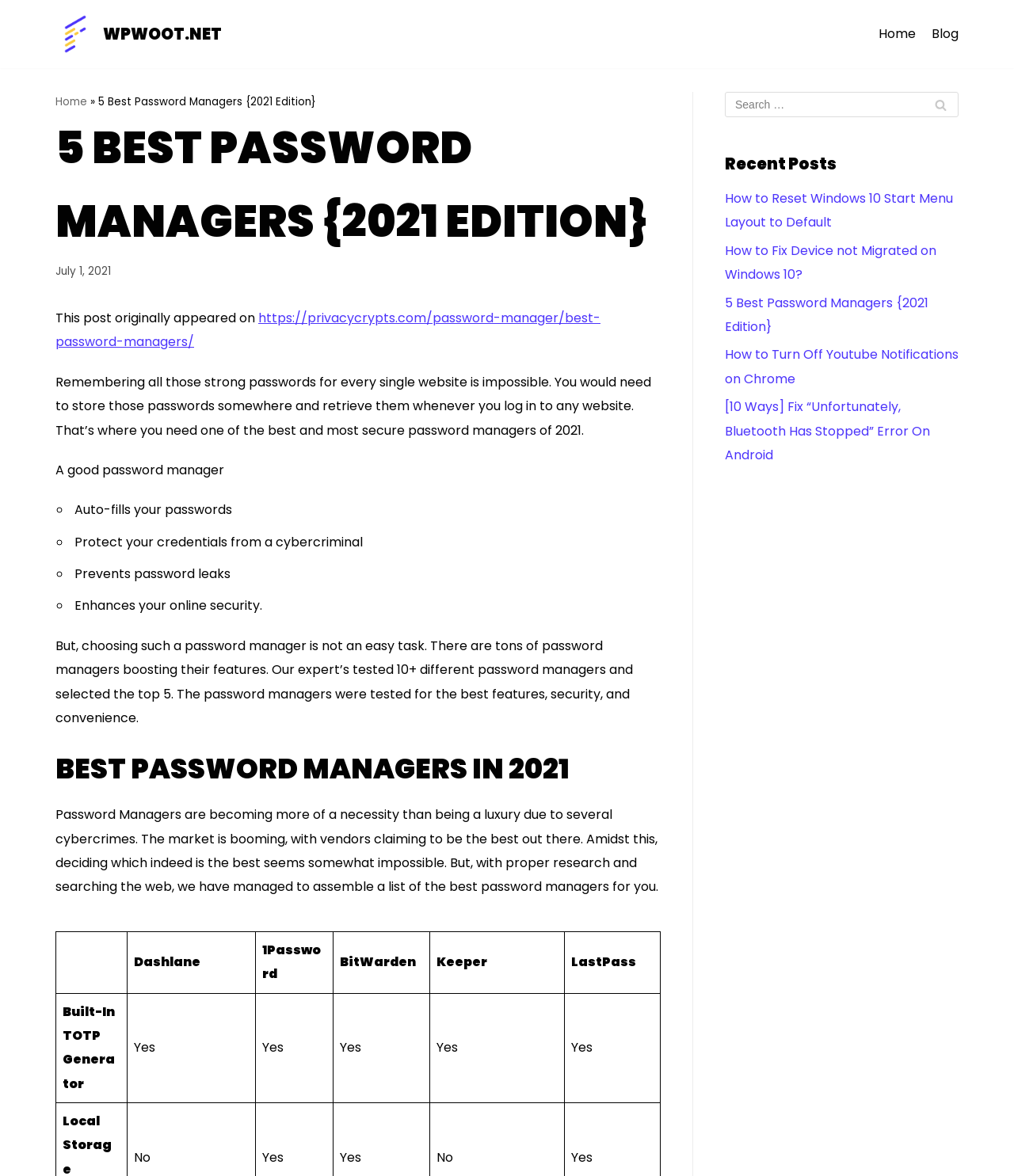Identify the bounding box coordinates of the section that should be clicked to achieve the task described: "Visit the 'Blog' page".

[0.919, 0.02, 0.945, 0.038]